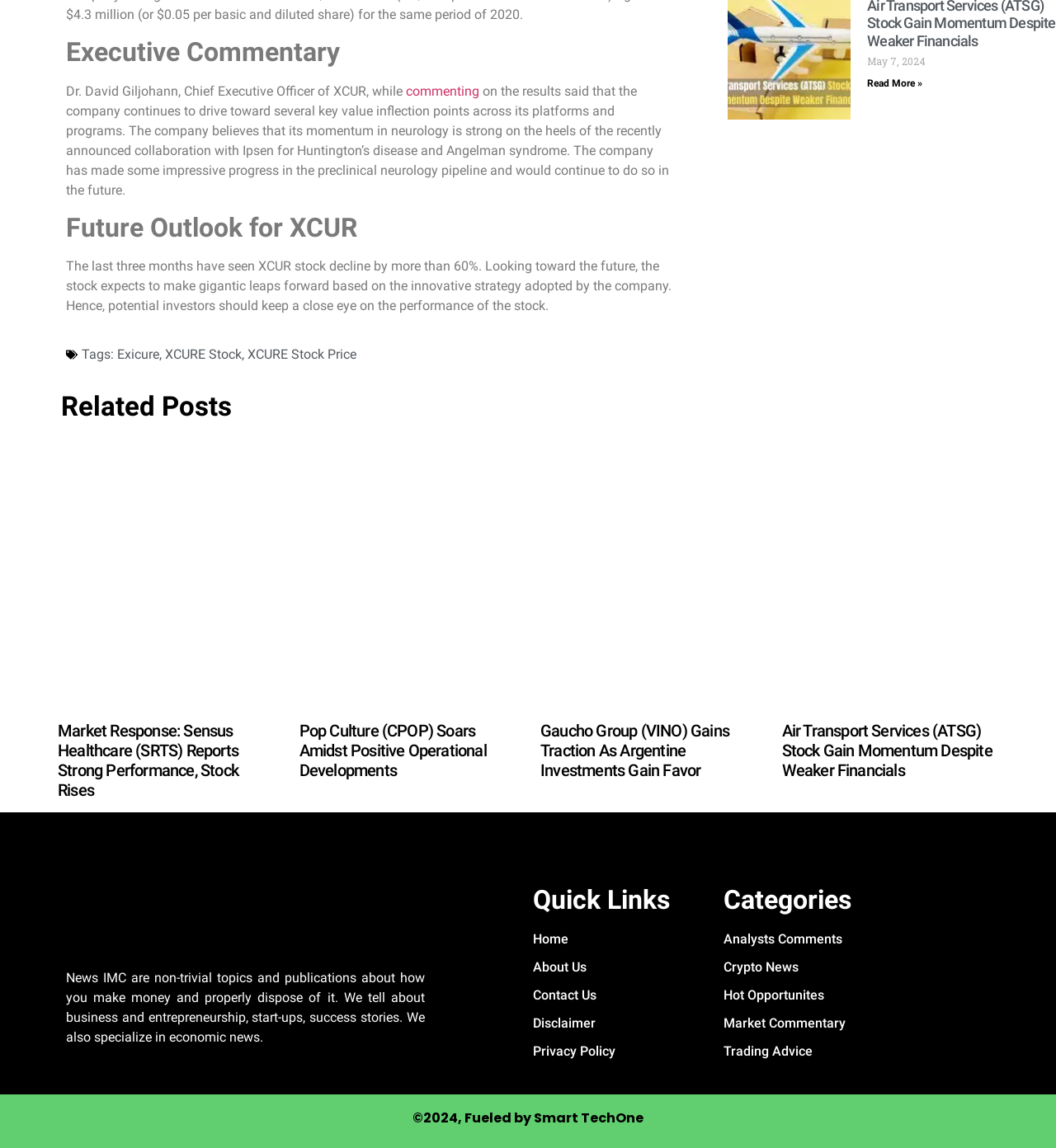Determine the bounding box for the described UI element: "Elegant Themes".

None